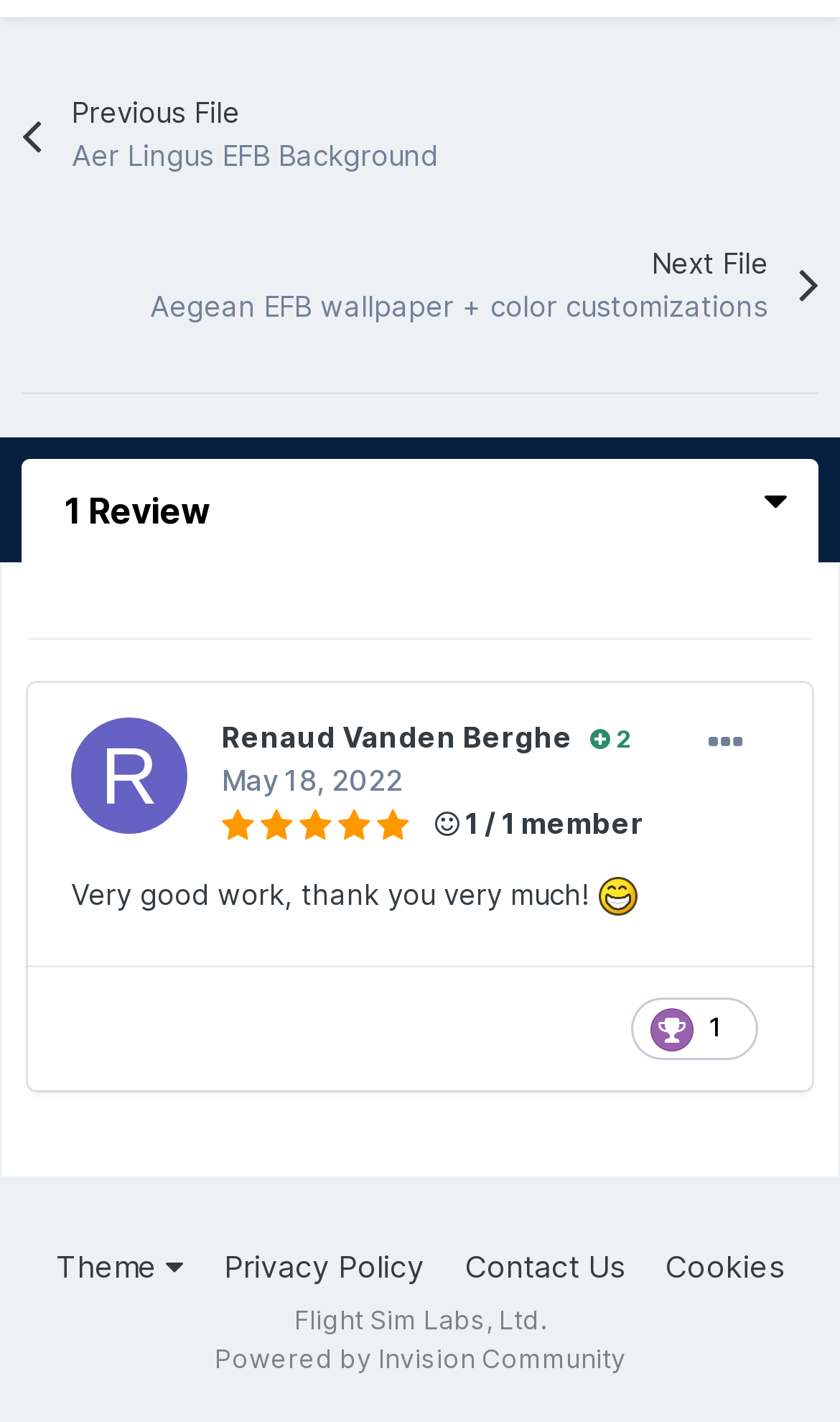Please answer the following question using a single word or phrase: What is the theme icon?

